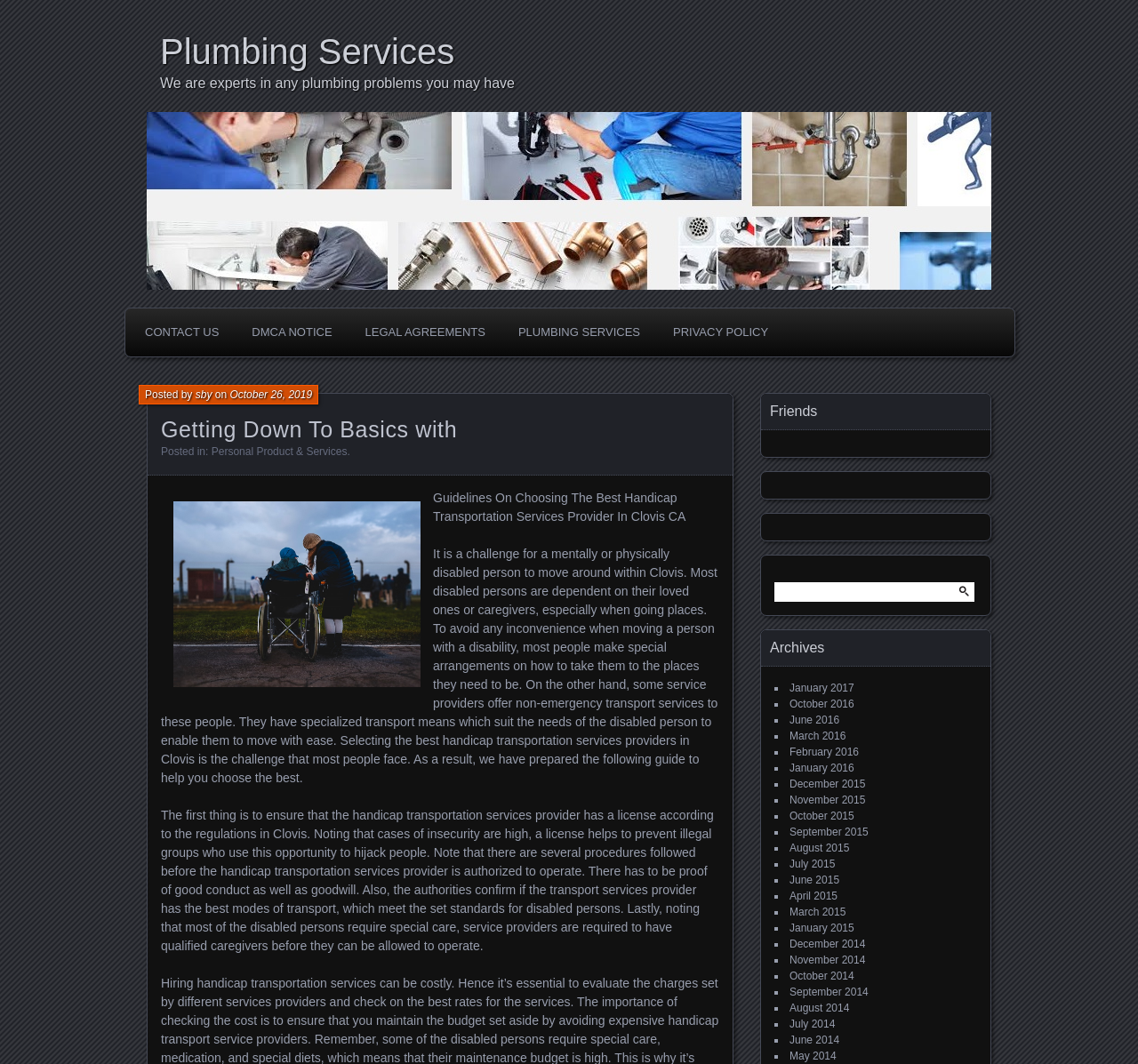Locate the bounding box coordinates of the clickable region necessary to complete the following instruction: "Read the article about Guidelines On Choosing The Best Handicap Transportation Services Provider In Clovis CA". Provide the coordinates in the format of four float numbers between 0 and 1, i.e., [left, top, right, bottom].

[0.38, 0.461, 0.603, 0.492]